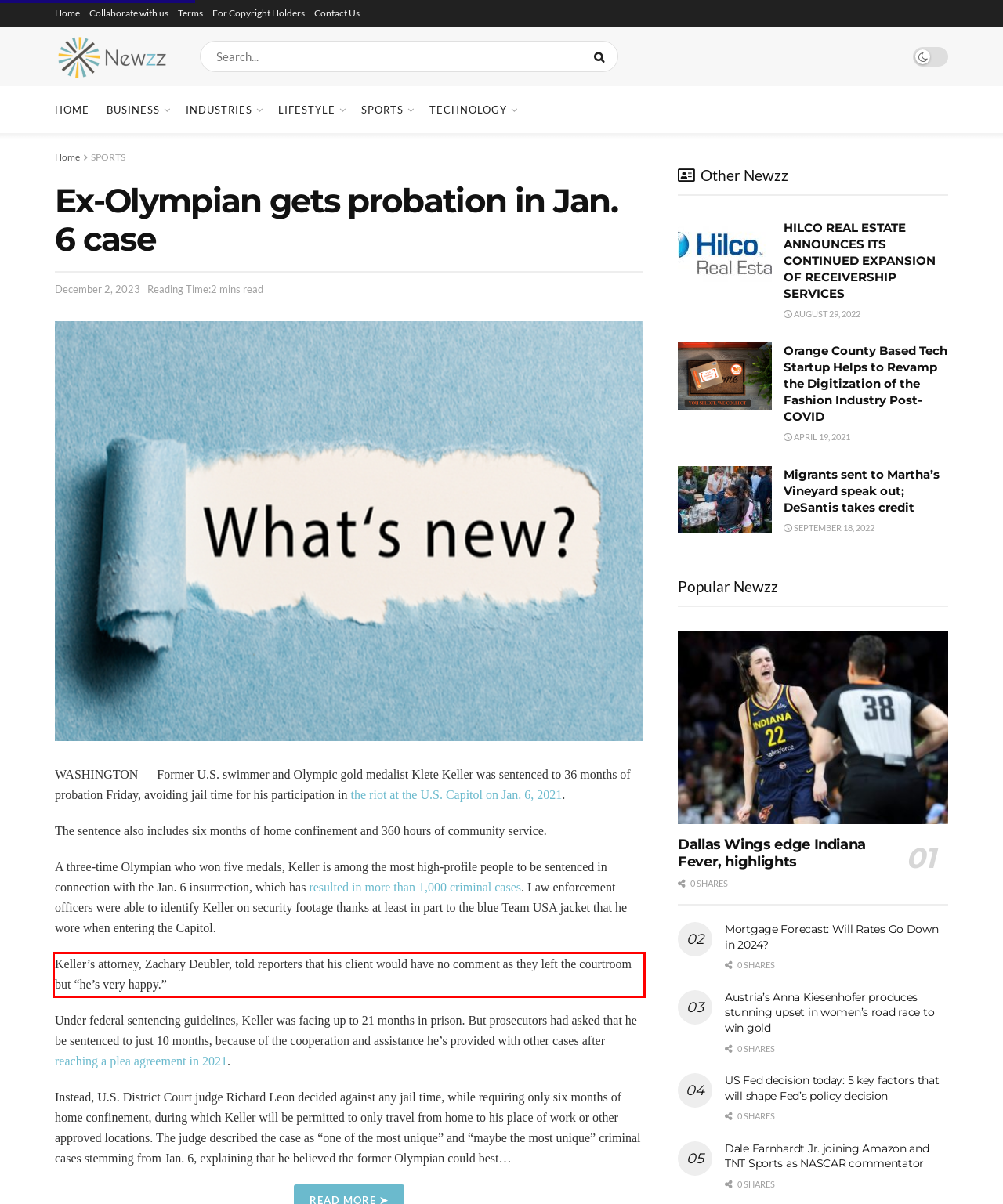Observe the screenshot of the webpage that includes a red rectangle bounding box. Conduct OCR on the content inside this red bounding box and generate the text.

Keller’s attorney, Zachary Deubler, told reporters that his client would have no comment as they left the courtroom but “he’s very happy.”